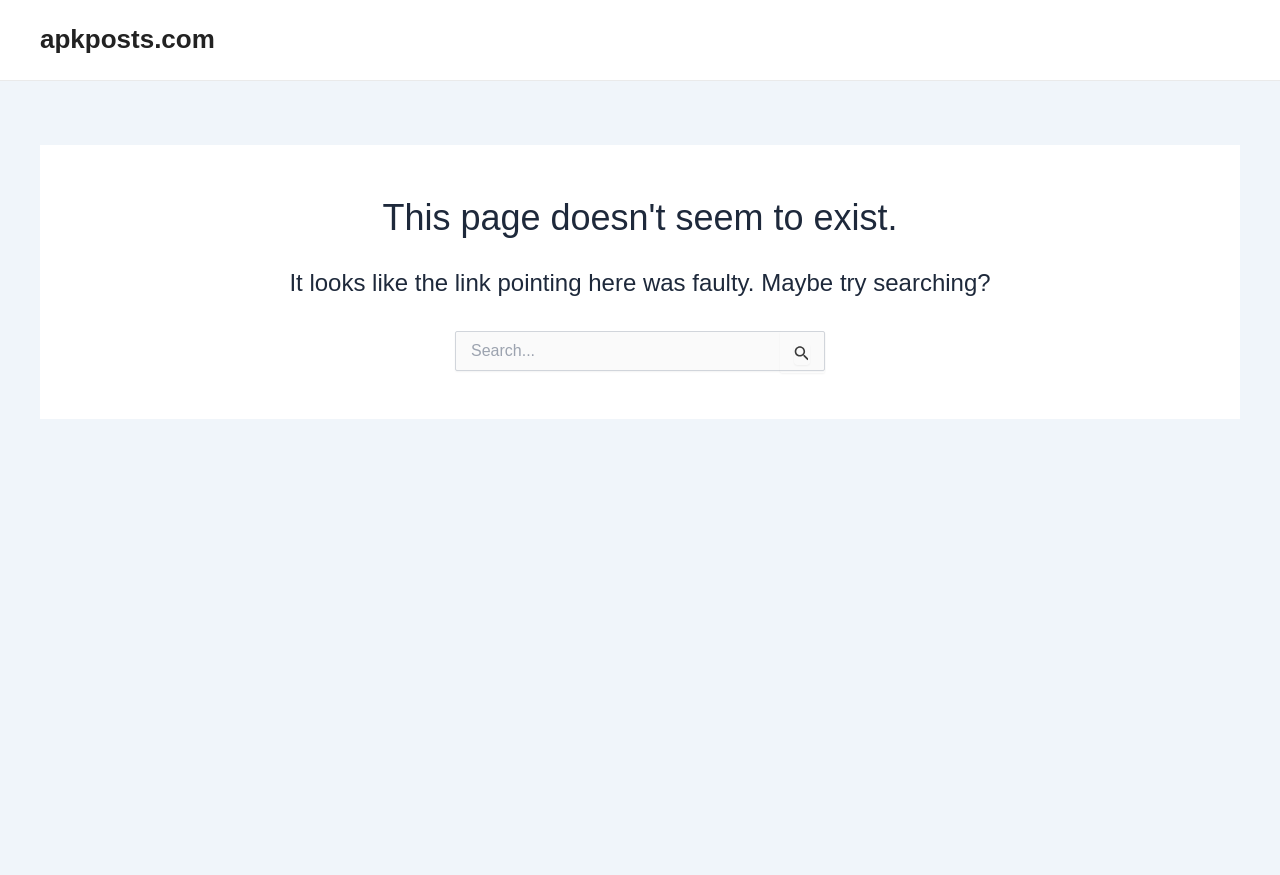How many buttons are there in the search section?
Your answer should be a single word or phrase derived from the screenshot.

Two